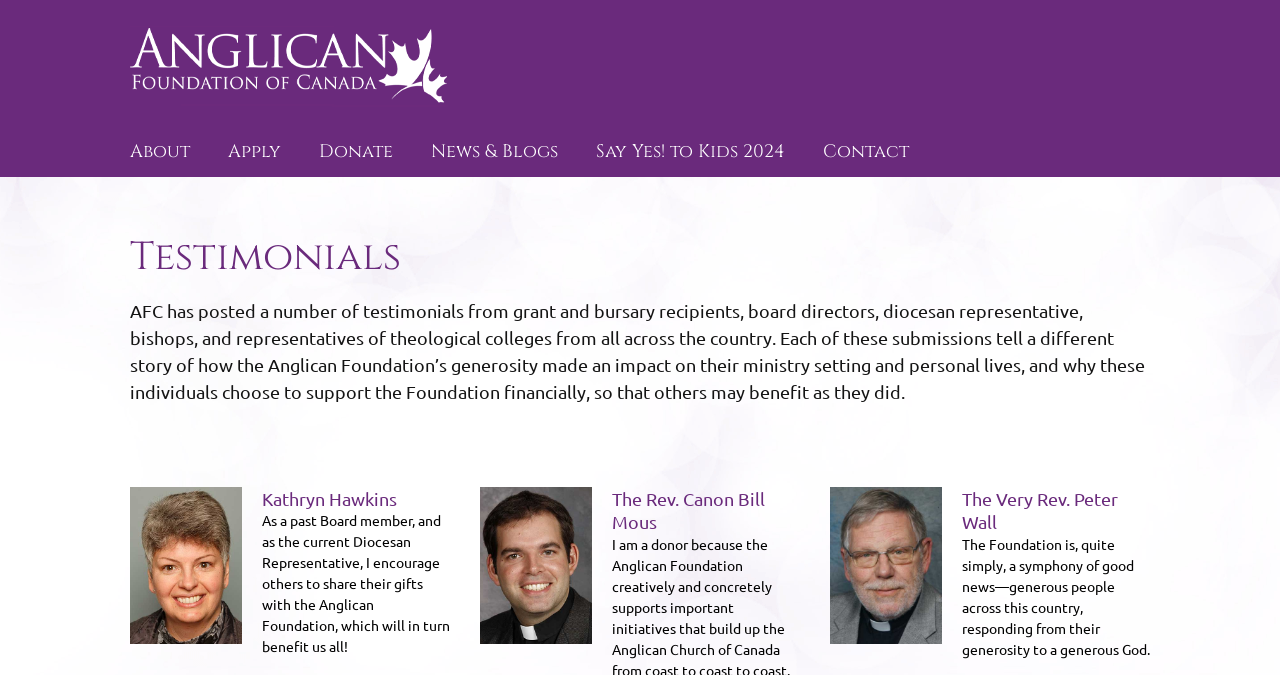Determine the bounding box coordinates of the region that needs to be clicked to achieve the task: "Click the Anglican Foundation of Canada logo".

[0.102, 0.037, 0.35, 0.159]